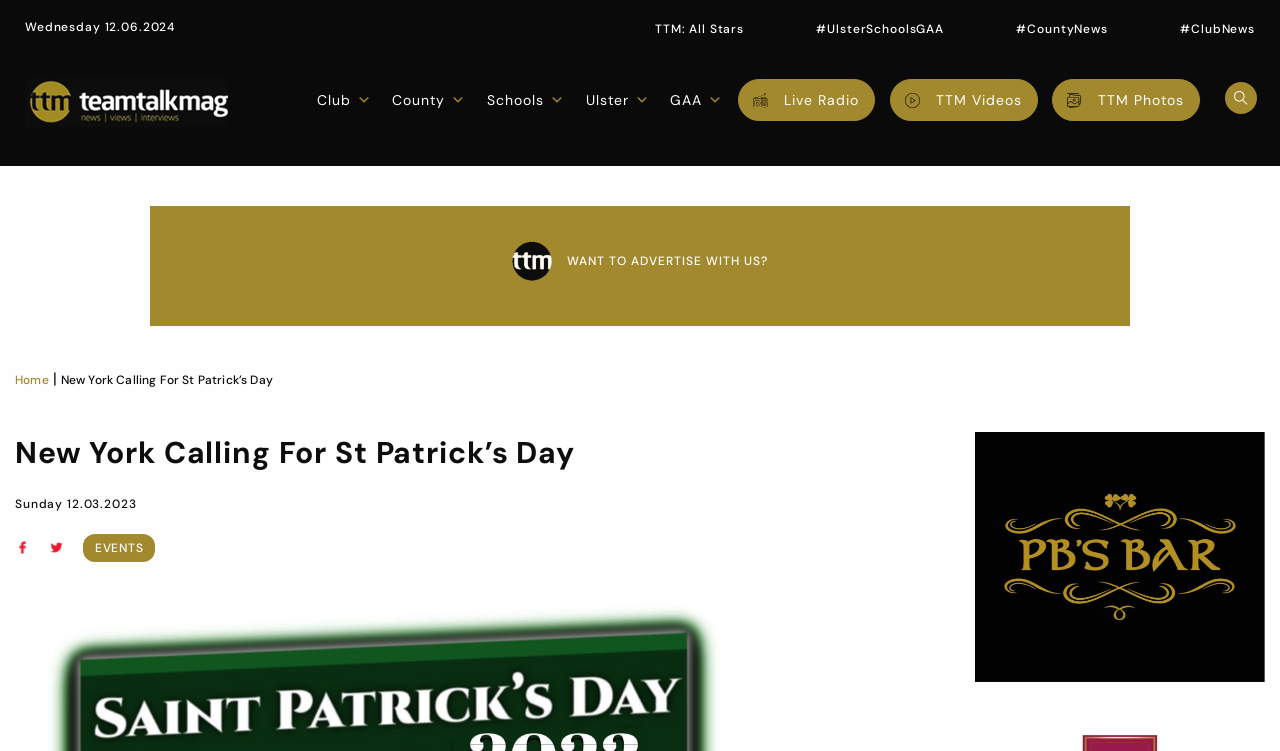Please determine the bounding box coordinates of the area that needs to be clicked to complete this task: 'Search for something'. The coordinates must be four float numbers between 0 and 1, formatted as [left, top, right, bottom].

[0.957, 0.109, 0.982, 0.152]